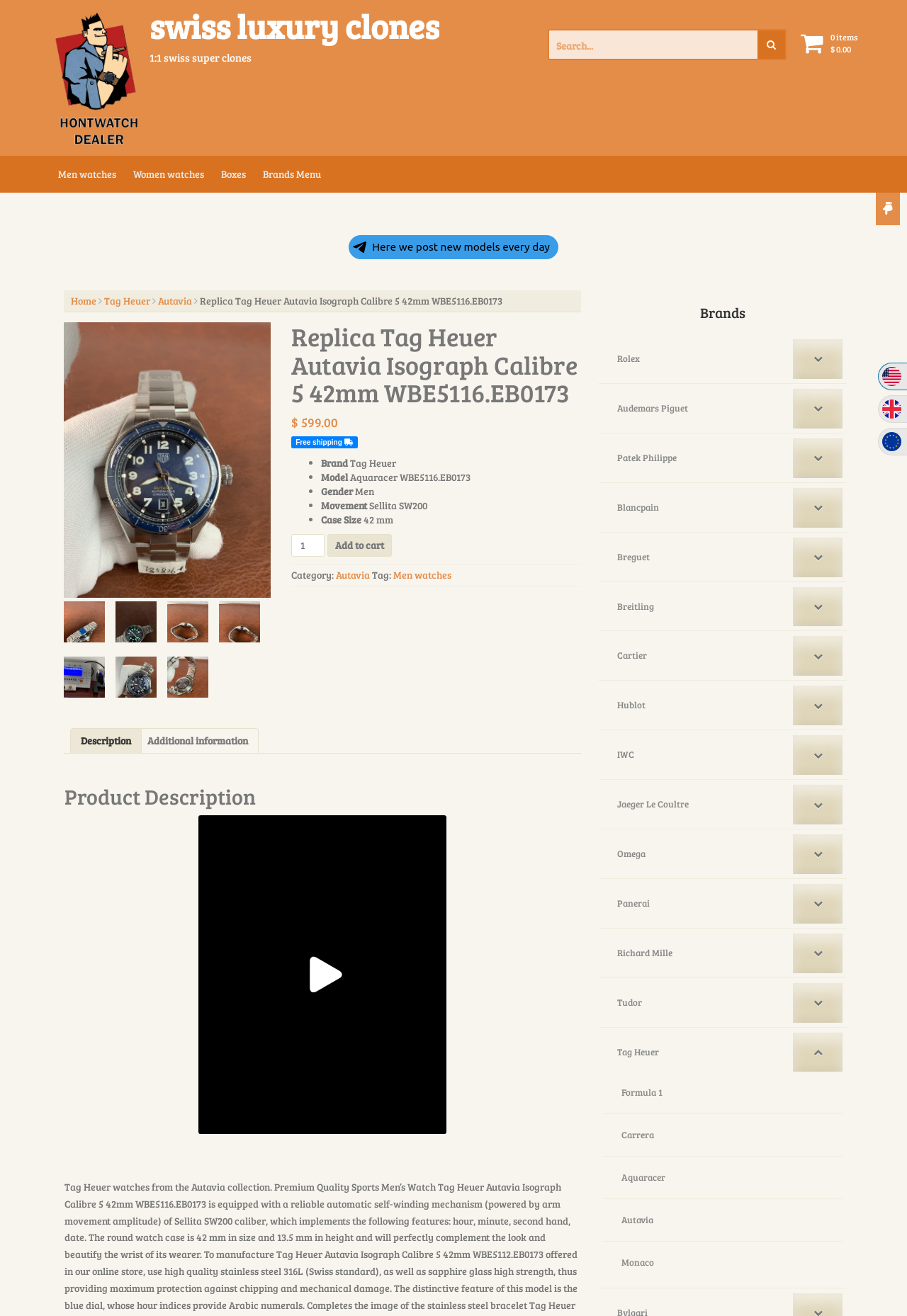Describe all the visual and textual components of the webpage comprehensively.

This webpage is about a replica watch, specifically the Tag Heuer Autavia Isograph Calibre 5 42mm WBE5116.EB0173. At the top left corner, there is a logo and a heading that reads "swiss luxury clones". Below the logo, there are three headings: "1:1 swiss super clones", "Men watches", "Women watches", and "Boxes". 

On the top right corner, there is a search bar with a button and a link to the shopping cart. Below the search bar, there is a navigation menu with links to "Home", "Tag Heuer", and "Autavia". 

The main content of the webpage is about the replica watch. There is a large image of the watch, and below it, there are details about the watch, including its brand, model, gender, movement, and case size. There is also a section for product quantity and an "Add to cart" button. 

Below the product details, there are two tabs: "Description" and "Additional information". The "Description" tab is not selected, and the "Additional information" tab is also not selected. 

On the right side of the webpage, there is a section for brands, with links to "Rolex", "Audemars Piguet", "Patek Philippe", and "Blancpain". Each brand has a toggle submenu button. 

At the bottom of the webpage, there is a section with a heading "Product Description" and an image with a play button.